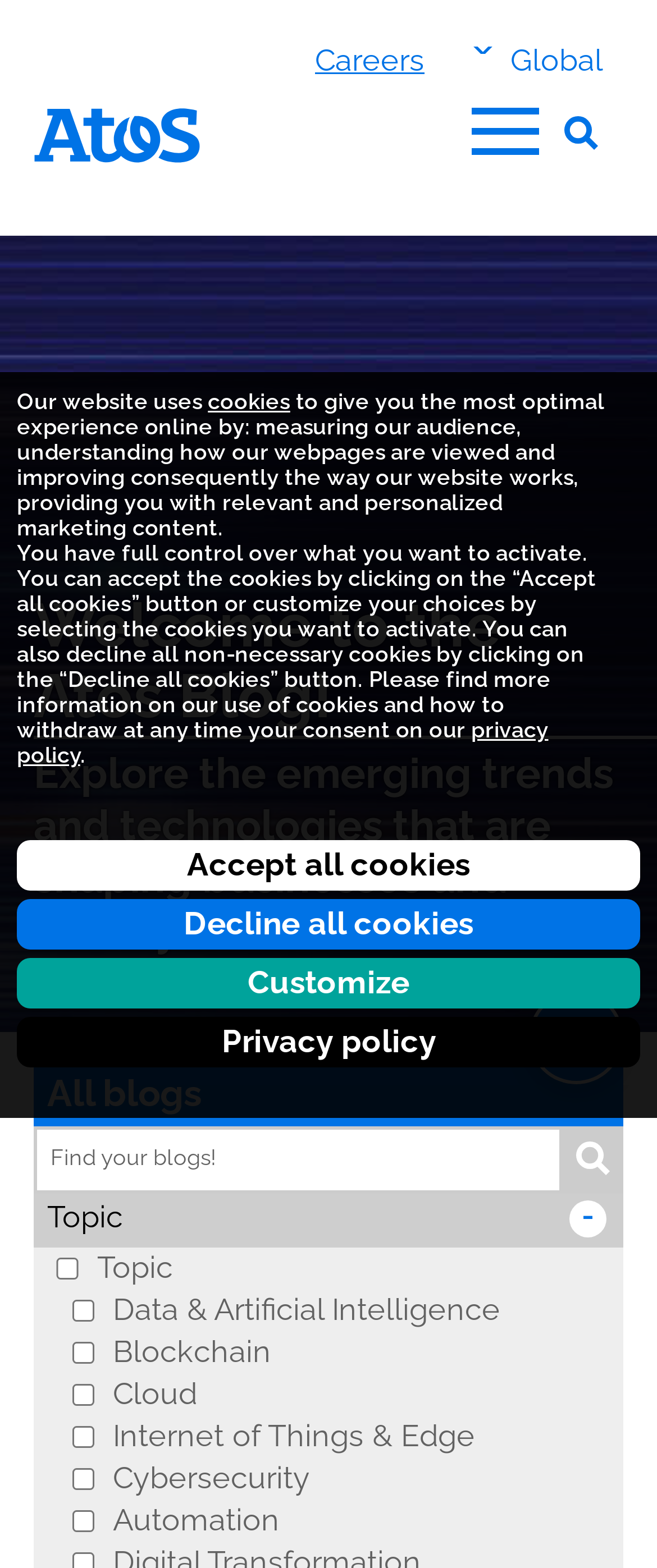What is the text on the heading that welcomes users?
Look at the image and answer the question with a single word or phrase.

Welcome to the Atos Blog!